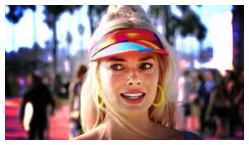Answer the following query concisely with a single word or phrase:
Where is the character likely to be?

Beach or amusement park